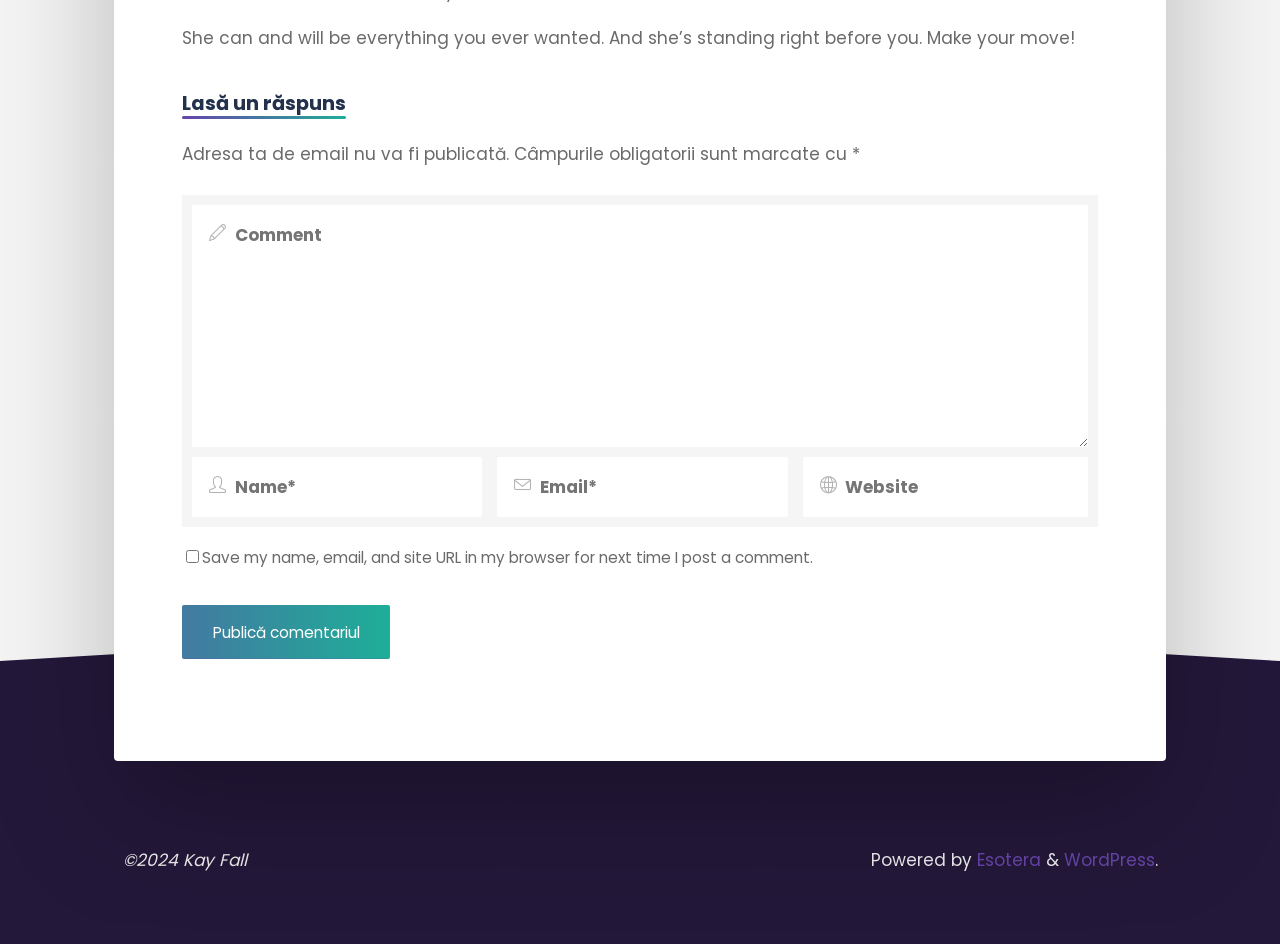Find the bounding box of the web element that fits this description: "name="author" placeholder="Name*"".

[0.15, 0.484, 0.377, 0.548]